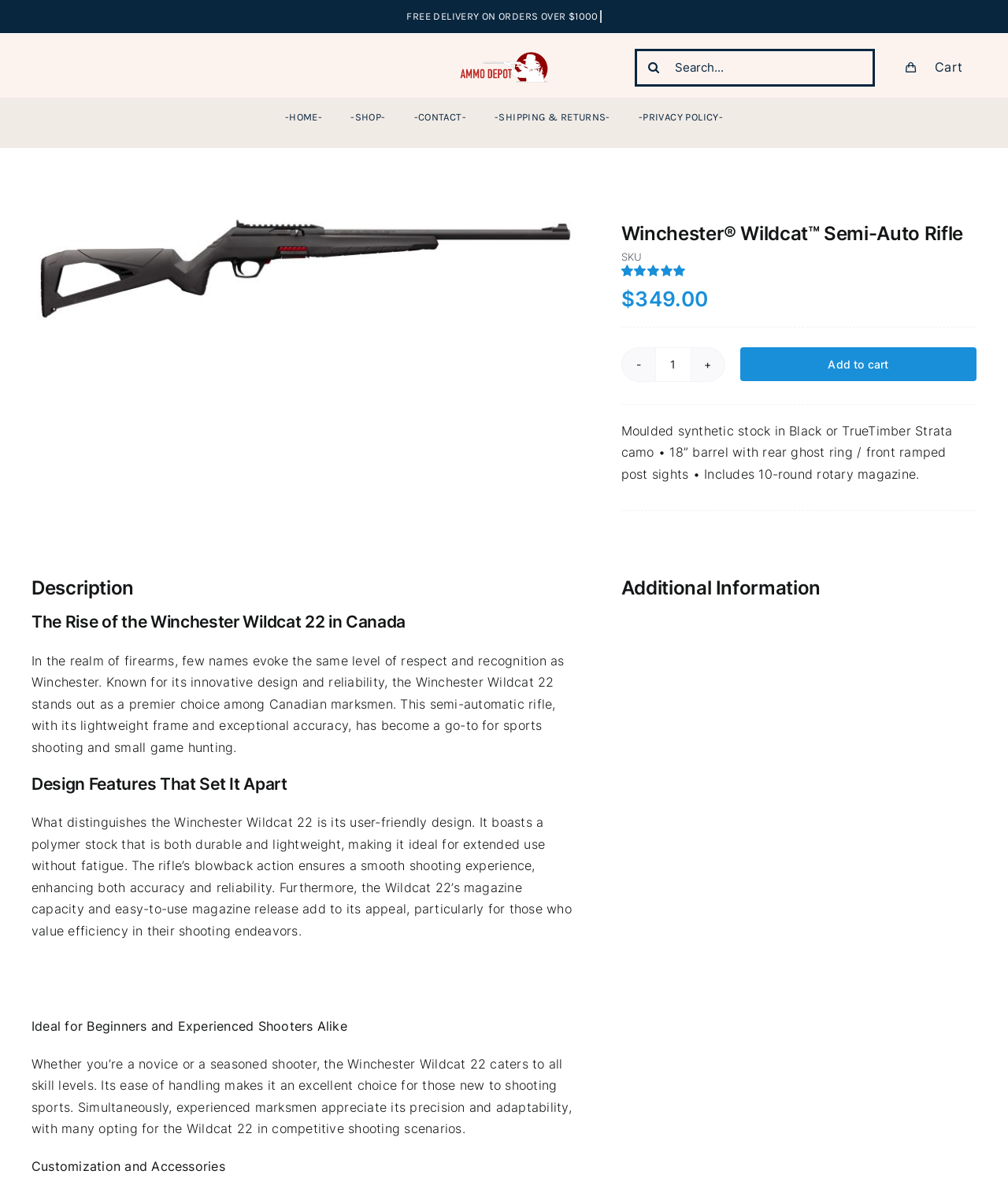What is the action type of the Winchester Wildcat 22?
Please provide a detailed answer to the question.

The action type of the Winchester Wildcat 22 can be found in the product description, where it is mentioned that the rifle has a 'blowback action'.